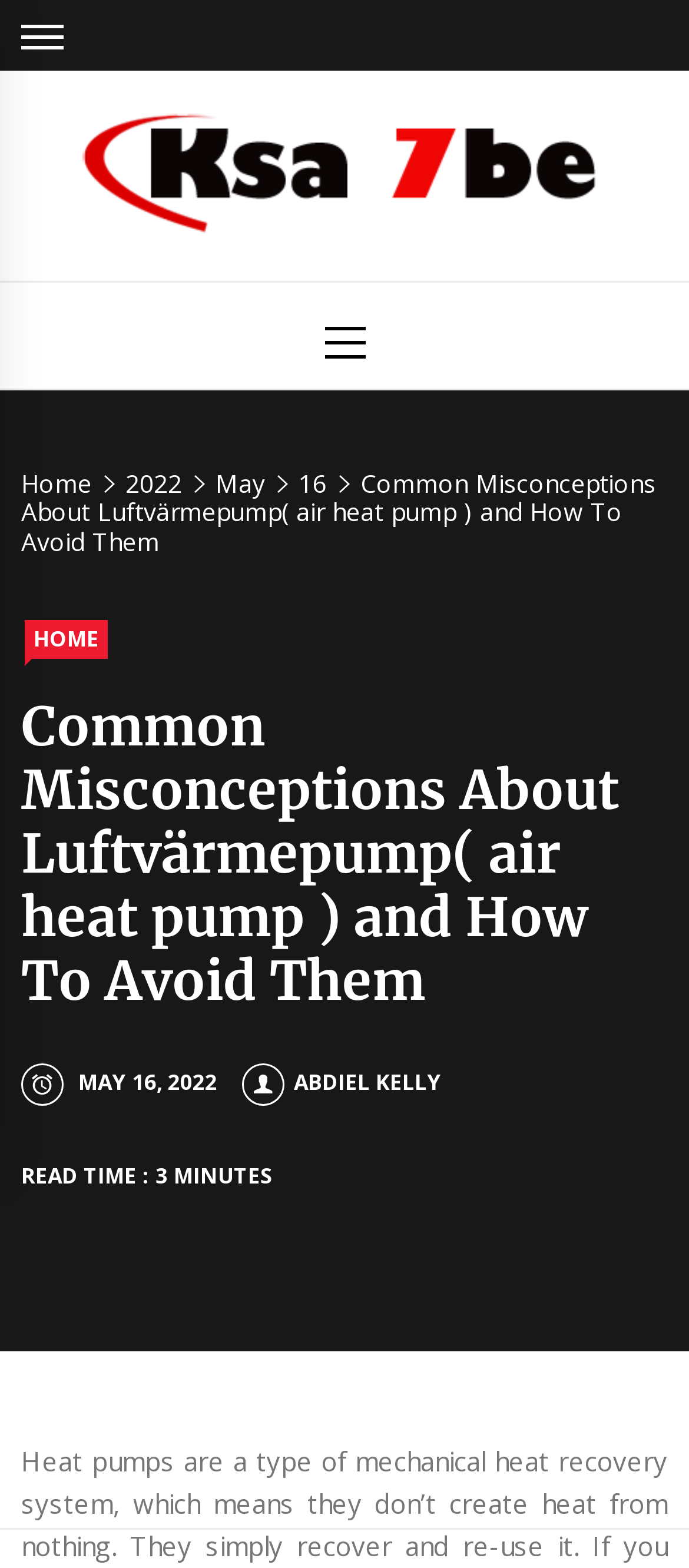Please find the bounding box coordinates of the element that needs to be clicked to perform the following instruction: "read article about common misconceptions about luftvärmepump". The bounding box coordinates should be four float numbers between 0 and 1, represented as [left, top, right, bottom].

[0.031, 0.443, 0.969, 0.662]